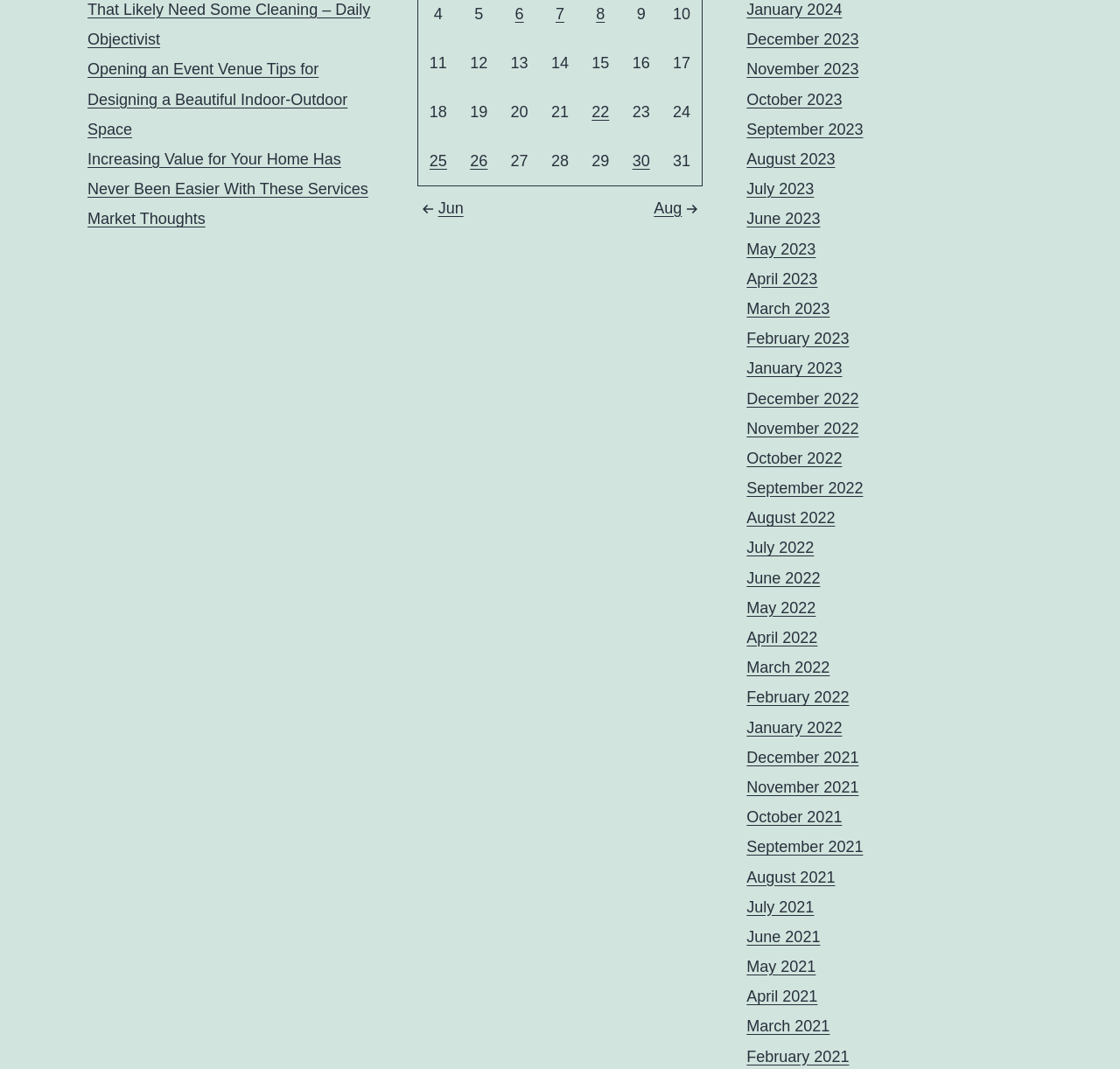How many links are there in the navigation section?
Can you offer a detailed and complete answer to this question?

The navigation section has 25 links, which are the months from January 2021 to July 2023, and also 'Jun', 'Aug', and 'Previous and next months'.